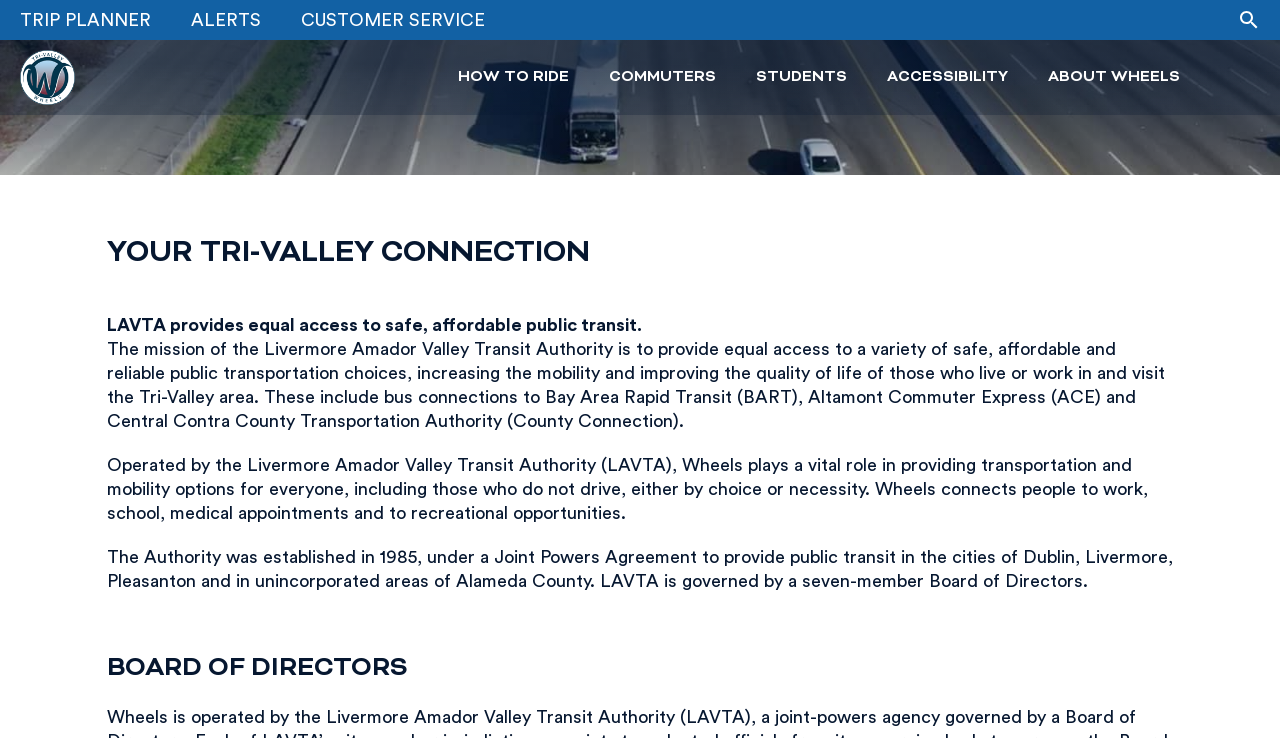Pinpoint the bounding box coordinates of the clickable area necessary to execute the following instruction: "Go to About Wheels". The coordinates should be given as four float numbers between 0 and 1, namely [left, top, right, bottom].

[0.803, 0.054, 0.938, 0.156]